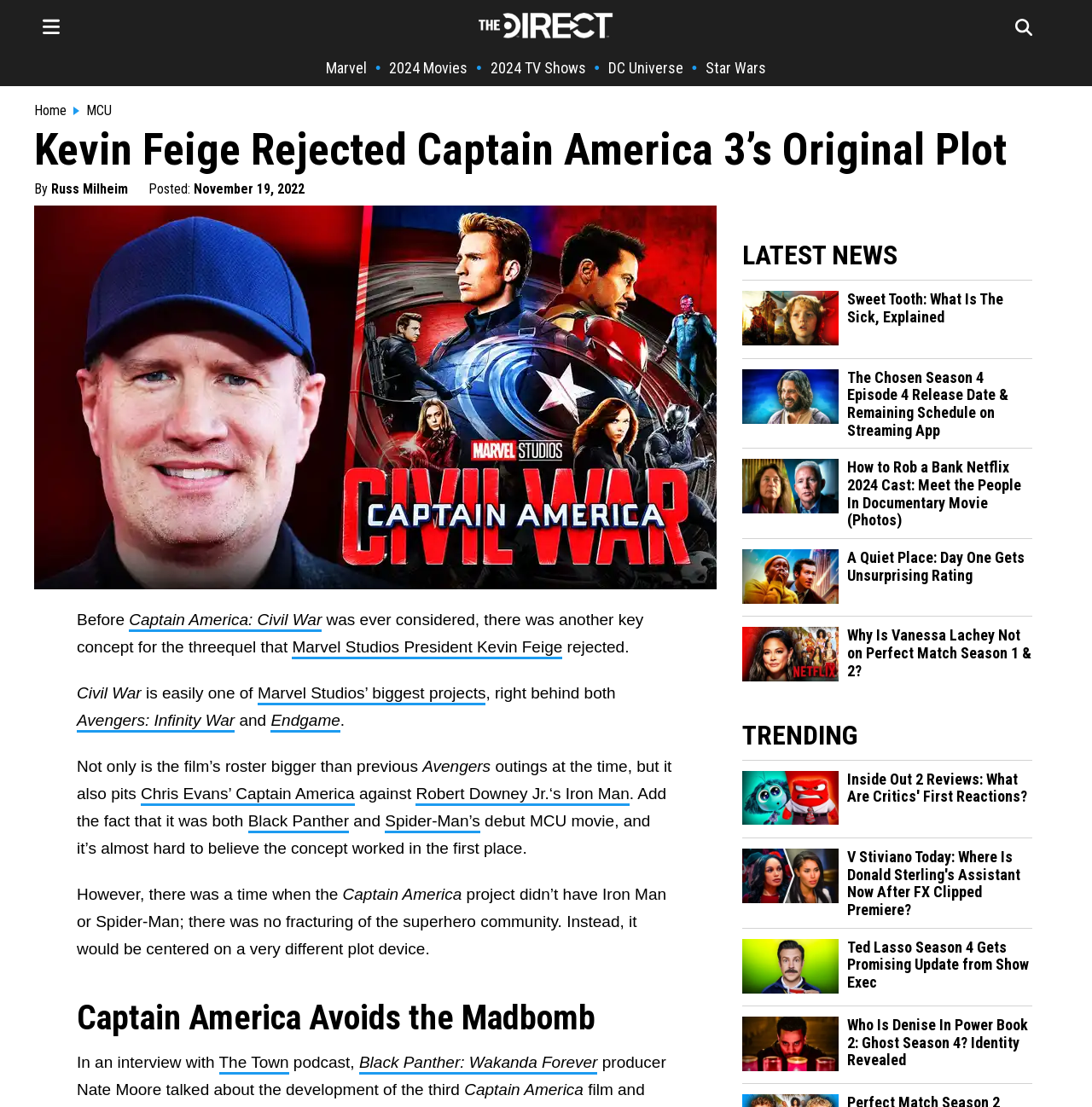What is the category of the news article 'Sweet Tooth: What Is The Sick, Explained'?
Refer to the screenshot and answer in one word or phrase.

LATEST NEWS